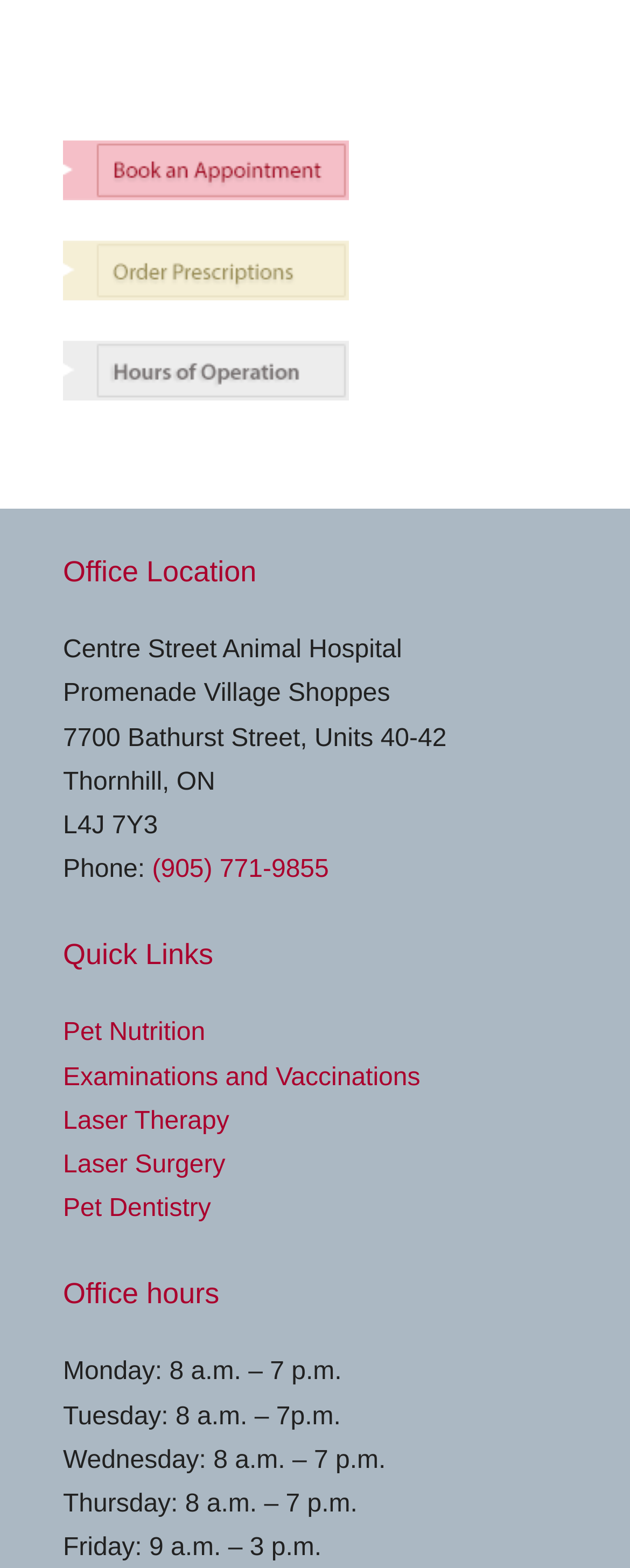Give the bounding box coordinates for the element described by: "Chưa được phân loại".

None